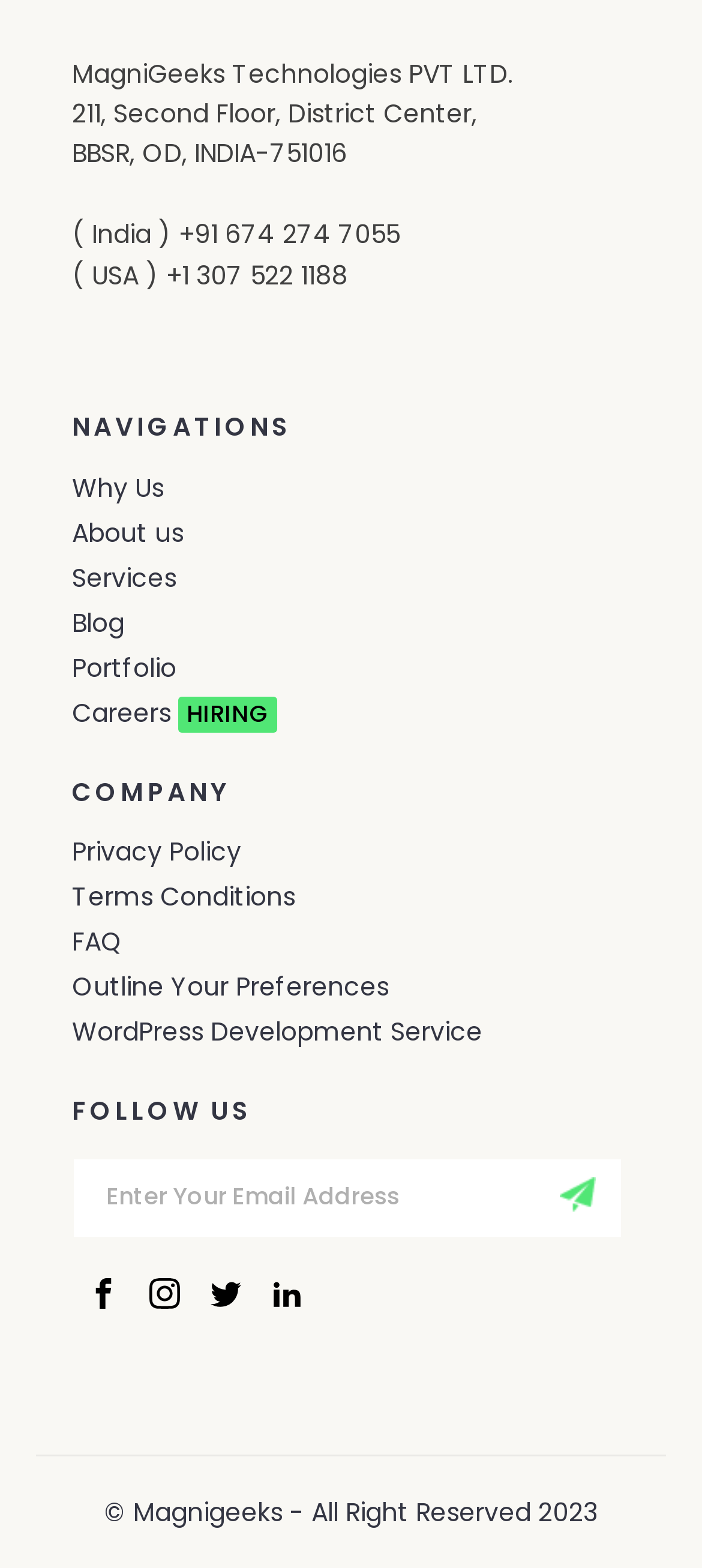For the following element description, predict the bounding box coordinates in the format (top-left x, top-left y, bottom-right x, bottom-right y). All values should be floating point numbers between 0 and 1. Description: Visit our Facebook

[0.103, 0.805, 0.19, 0.844]